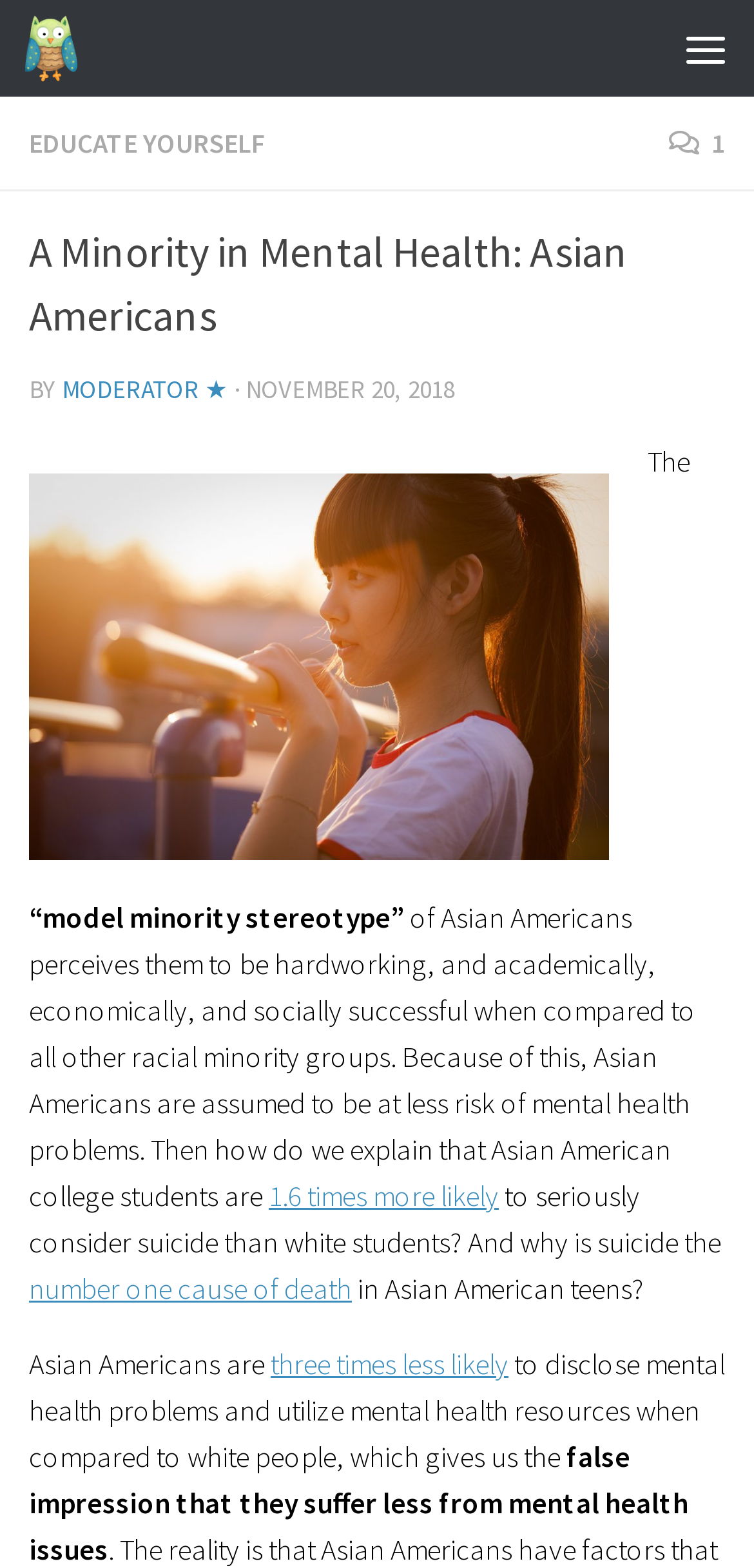Identify the bounding box coordinates of the specific part of the webpage to click to complete this instruction: "Click the 'Menu' button".

[0.872, 0.0, 1.0, 0.062]